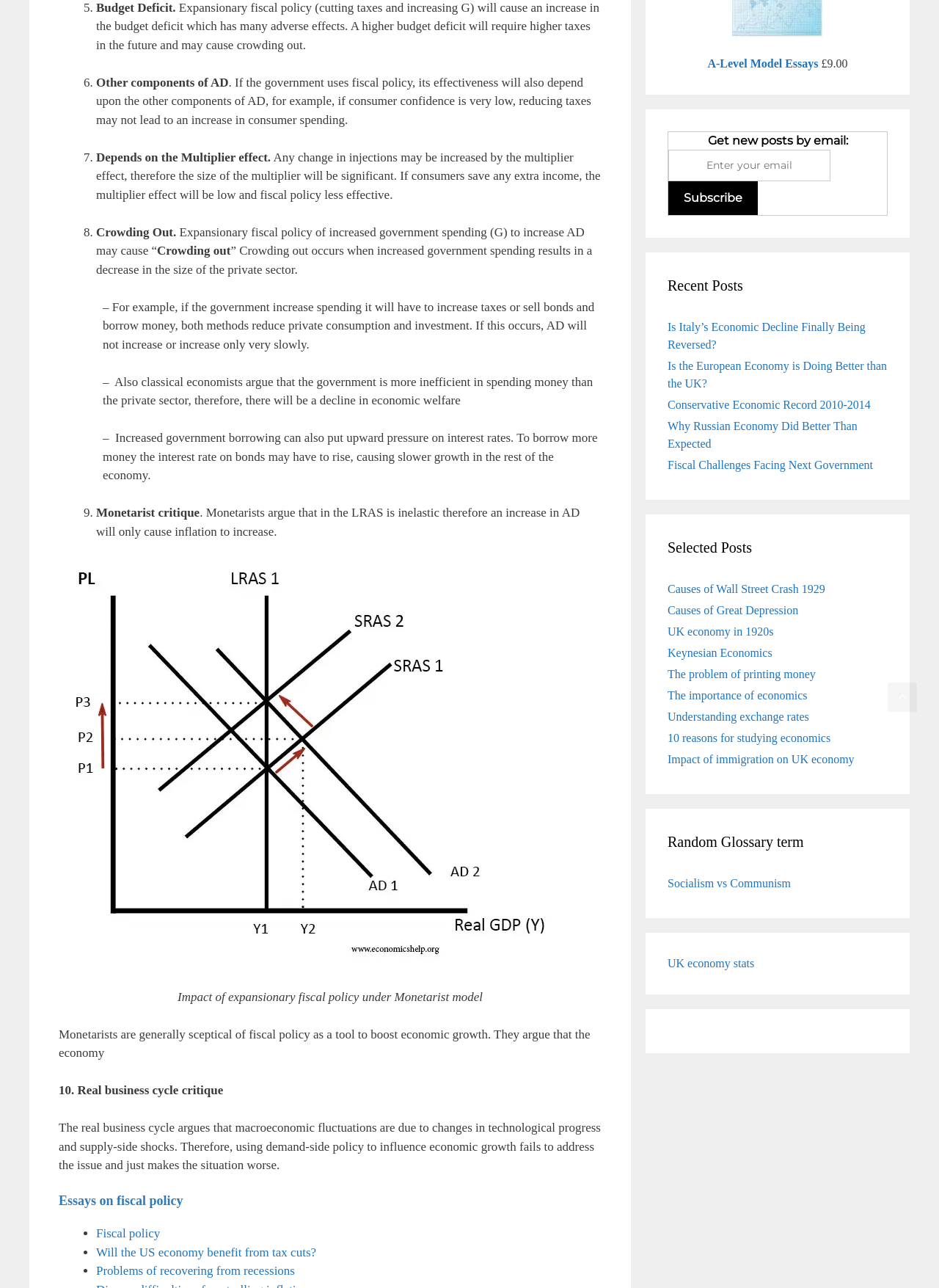Identify the bounding box coordinates of the area that should be clicked in order to complete the given instruction: "Subscribe to the newsletter". The bounding box coordinates should be four float numbers between 0 and 1, i.e., [left, top, right, bottom].

[0.712, 0.14, 0.807, 0.167]